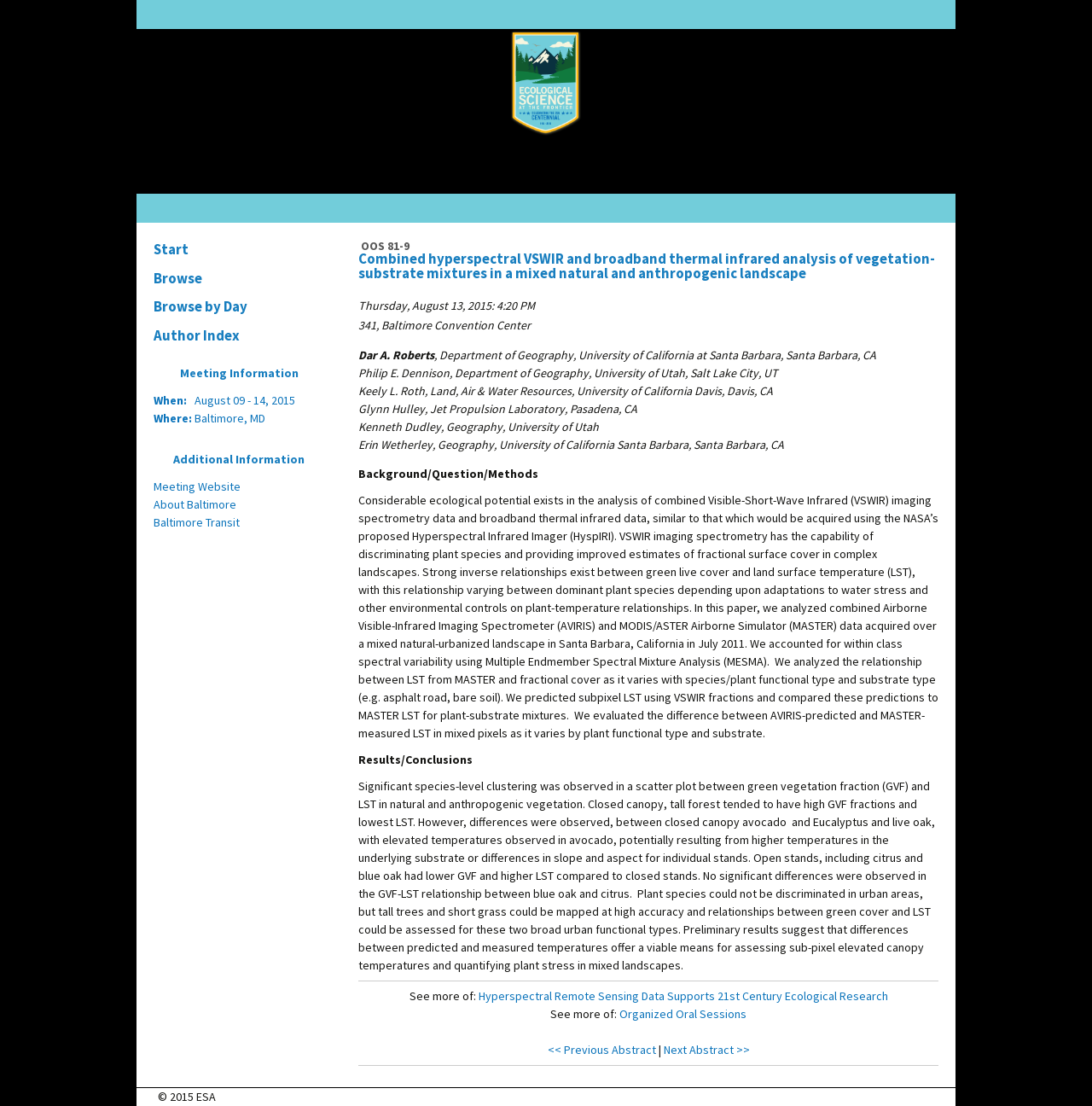Answer the question with a single word or phrase: 
Where is the meeting taking place?

Baltimore, MD